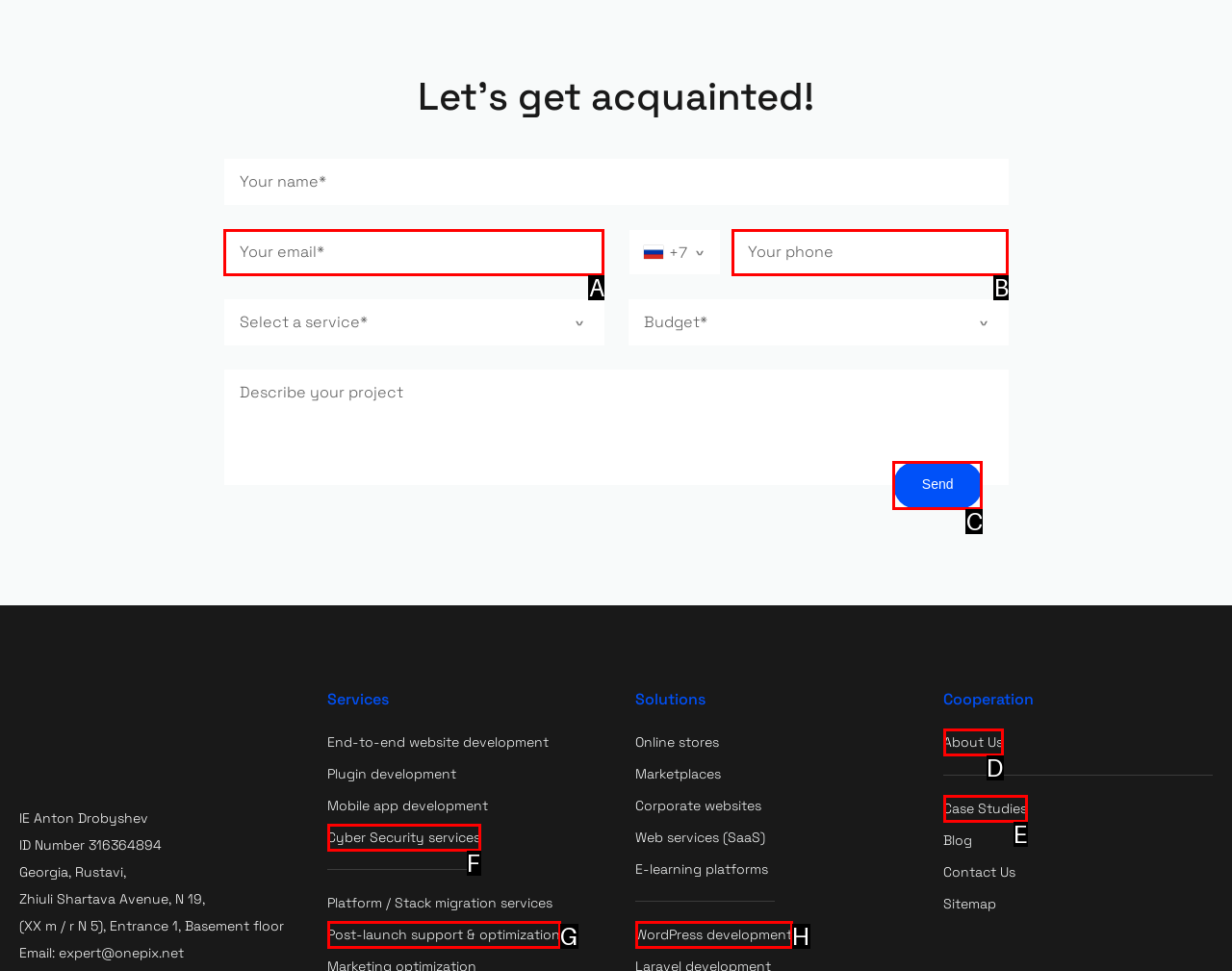Identify the letter of the option that best matches the following description: Send. Respond with the letter directly.

C